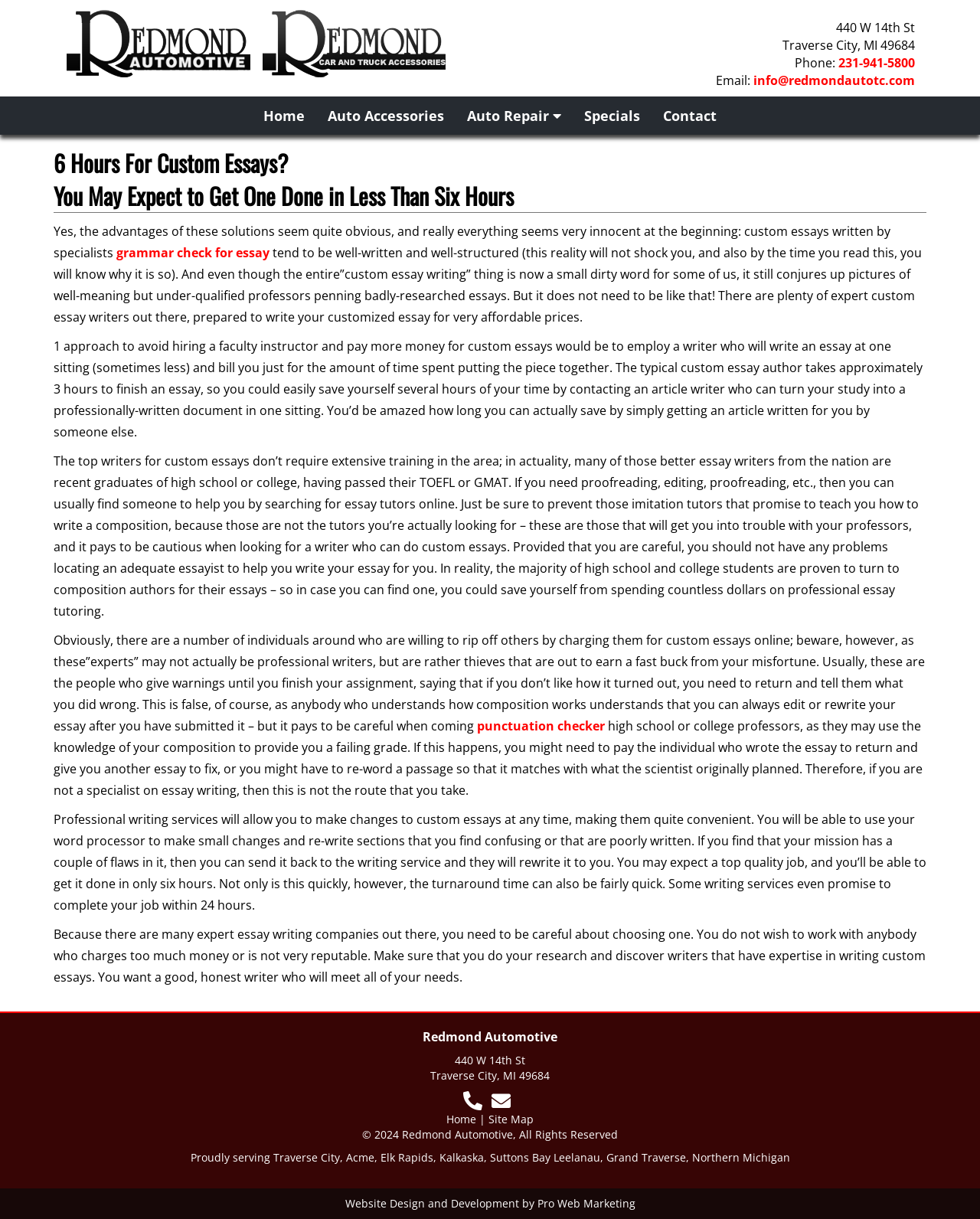What is the main heading of this webpage? Please extract and provide it.

6 Hours For Custom Essays?

You May Expect to Get One Done in Less Than Six Hours